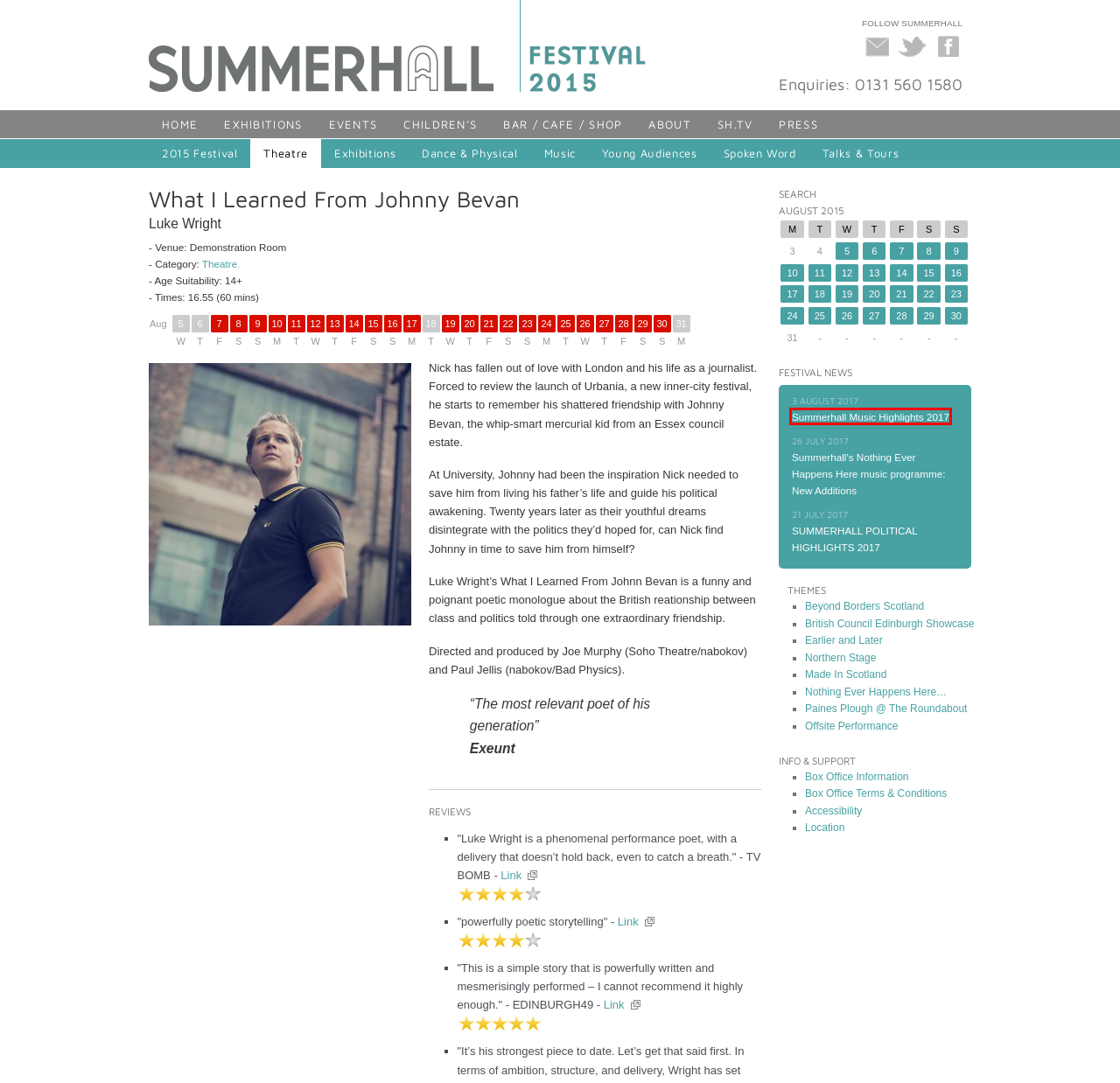Examine the screenshot of a webpage with a red bounding box around a specific UI element. Identify which webpage description best matches the new webpage that appears after clicking the element in the red bounding box. Here are the candidates:
A. Summerhall Music Highlights 2017 - Summerhall, Edinburgh
B. Children & Families - Summerhall, Edinburgh
C. Summerhall’s Nothing Ever Happens Here music programme: New Additions - Summerhall, Edinburgh
D. Location - Summerhall, Edinburgh
E. SUMMERHALL POLITICAL HIGHLIGHTS 2017 - Summerhall, Edinburgh
F. About - Summerhall, Edinburgh
G. Current Exhibitions - Summerhall, Edinburgh
H. Home | Summerhall TV

A